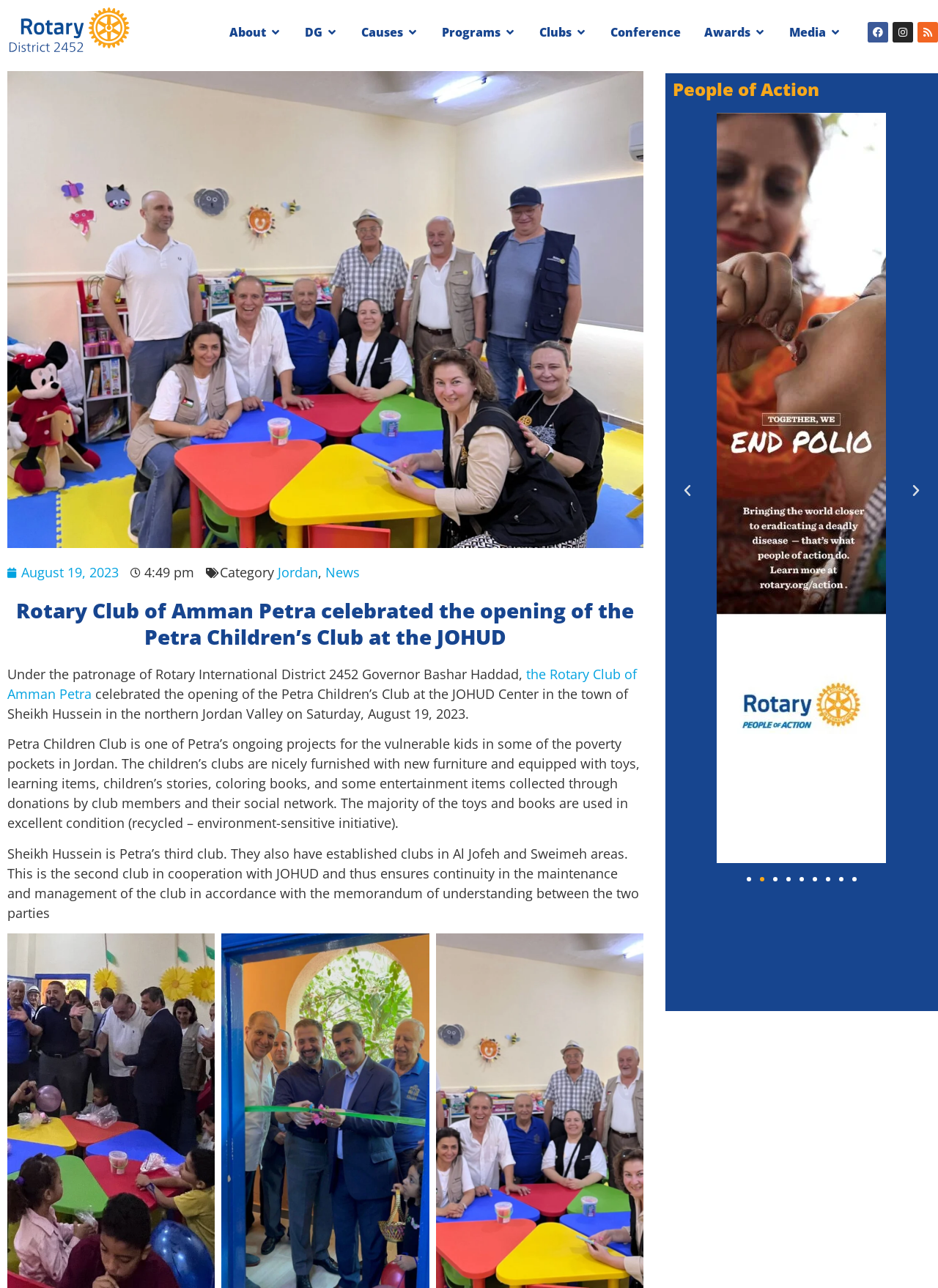Look at the image and write a detailed answer to the question: 
How many children’s clubs have been established by Petra in Jordan?

I found the answer by reading the paragraph that describes the Petra Children’s Club, which mentions that Sheikh Hussein is Petra’s third club, and they also have established clubs in Al Jofeh and Sweimeh areas.